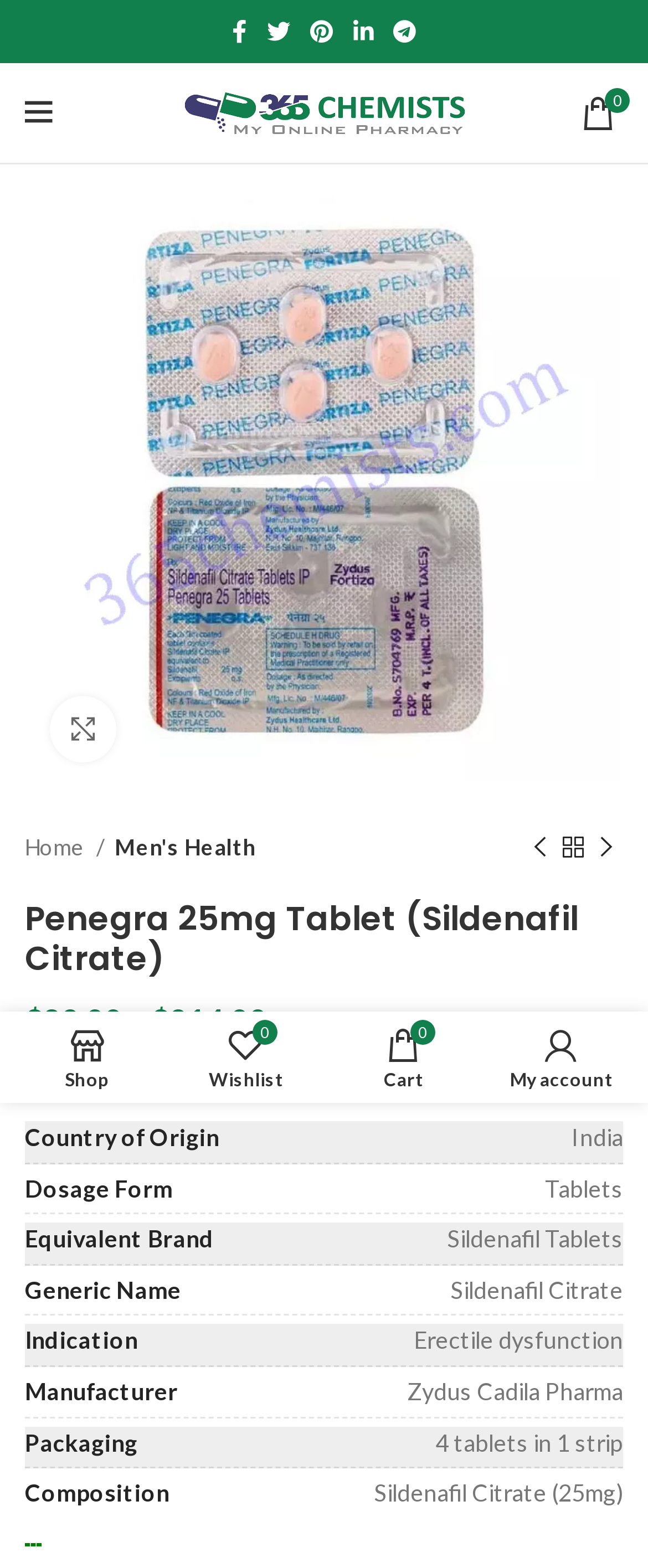Find the bounding box coordinates of the area to click in order to follow the instruction: "View the ETV Network Vital Classics 14. 70's And 80's Dance DVD page".

None